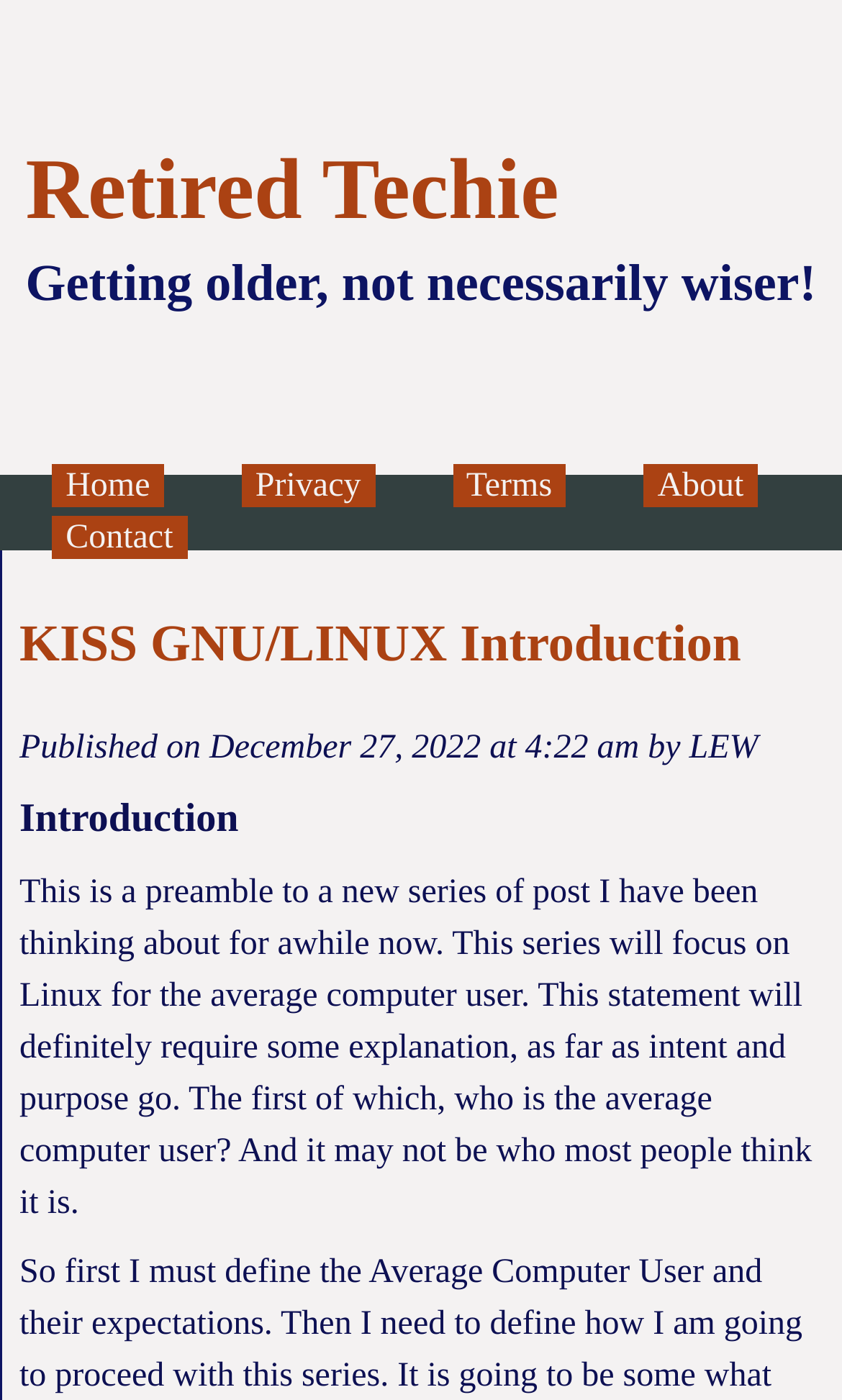Provide the bounding box coordinates of the HTML element this sentence describes: "Home". The bounding box coordinates consist of four float numbers between 0 and 1, i.e., [left, top, right, bottom].

[0.062, 0.331, 0.195, 0.362]